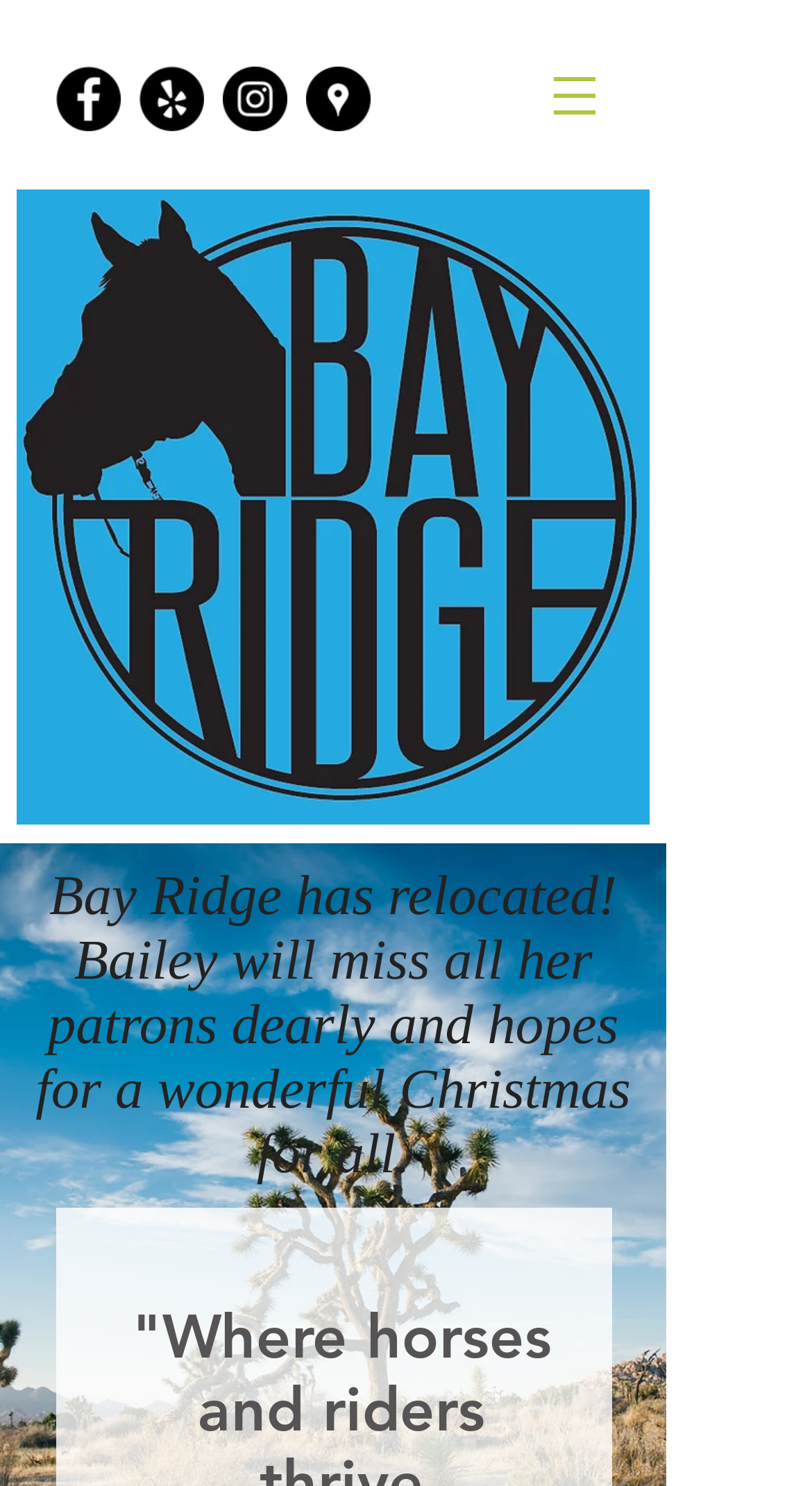Generate a thorough description of the webpage.

The webpage is about Bay Ridge Equestrian, a horse riding and training service provider. At the top left corner, there is a social bar with four social media links, each represented by a black circle icon, including Facebook, Yelp, Instagram, and Google Places. 

Below the social bar, there is a navigation menu labeled "Site" at the top right corner. The menu has a button with an image, but its purpose is not specified.

The main content of the webpage is a heading that announces the relocation of Bay Ridge Equestrian. The heading is placed in the middle of the page and takes up most of the vertical space. It conveys a message from Bailey, presumably the owner or instructor, wishing her patrons a wonderful Christmas.